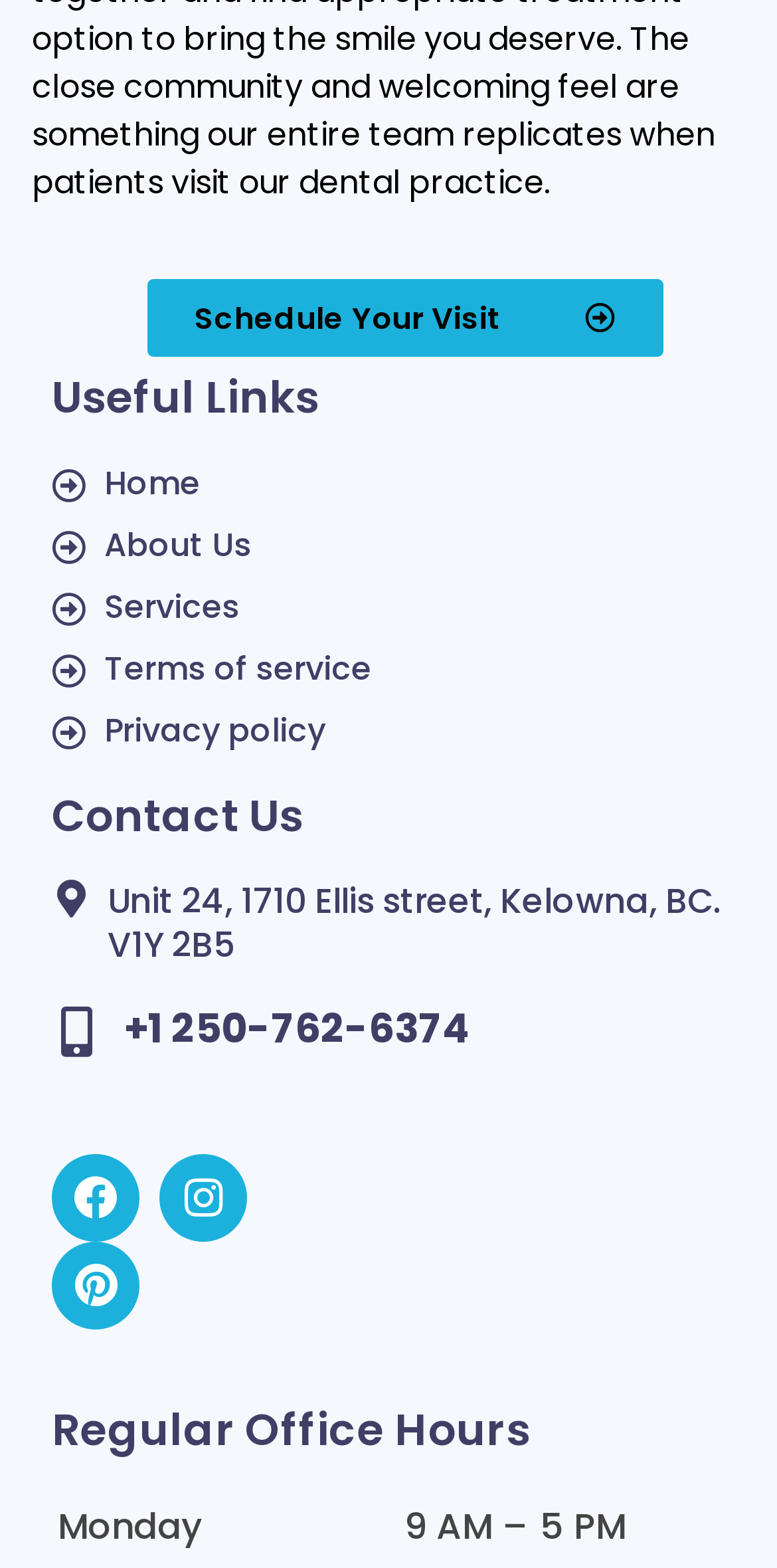Please analyze the image and provide a thorough answer to the question:
What is the phone number of the dentist office?

I found the phone number by looking at the StaticText element that contains the phone number, which is '+1 250-762-6374'.